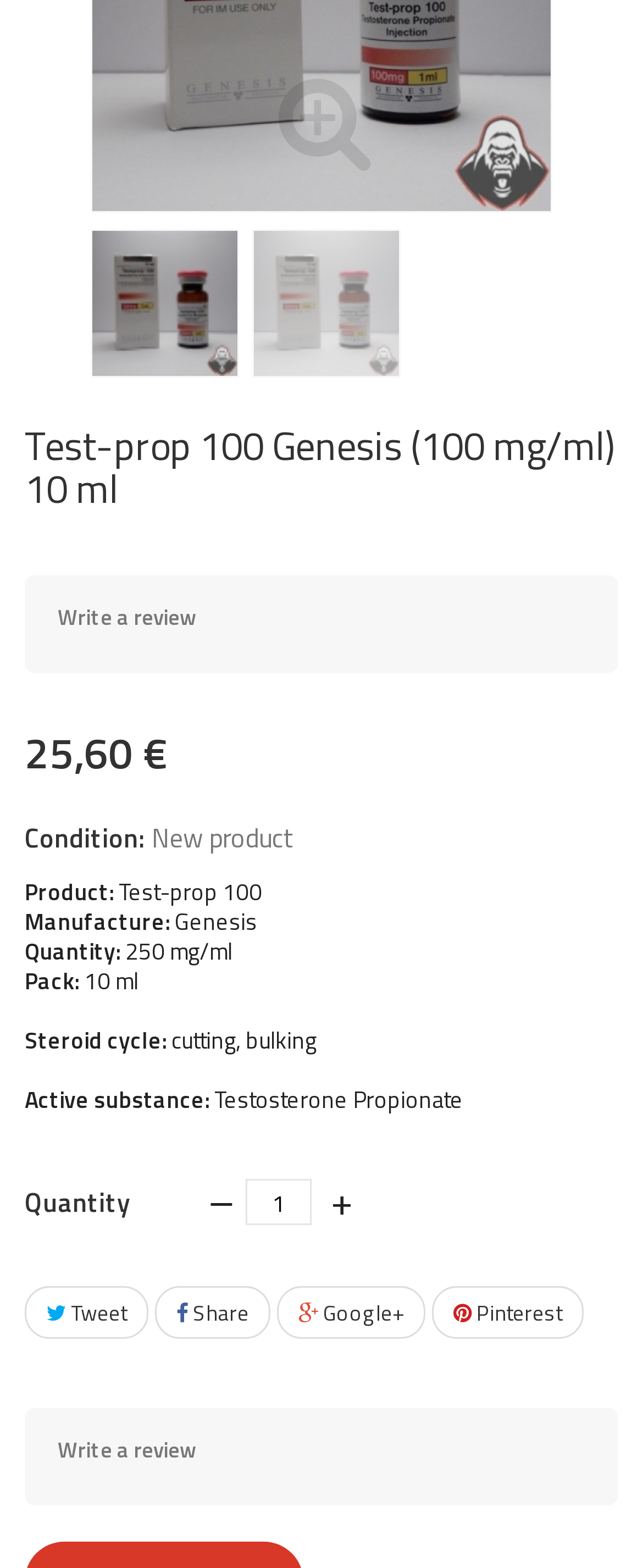Could you determine the bounding box coordinates of the clickable element to complete the instruction: "Decrease the quantity"? Provide the coordinates as four float numbers between 0 and 1, i.e., [left, top, right, bottom].

[0.305, 0.75, 0.382, 0.78]